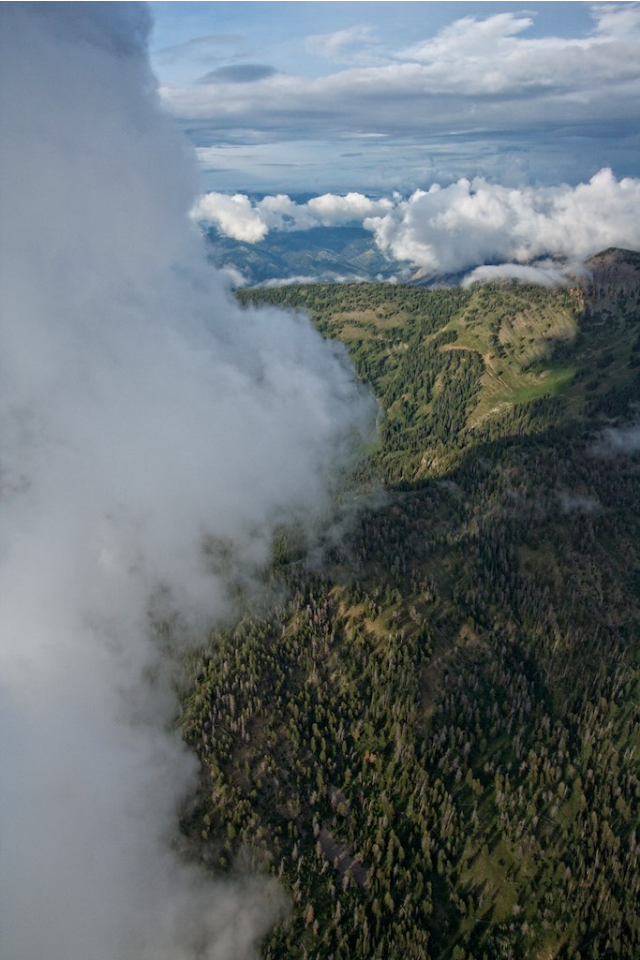Offer a detailed caption for the image presented.

The image captures a breathtaking aerial view of the Salt River Range, showcasing a vast expanse of lush greenery interspersed with rugged terrain and towering trees. Billowing clouds partially obscure the landscape, creating a dramatic interplay between light and shadow. The tranquil blue sky peeks through the clouds, hinting at the serene atmosphere of this mountainous region. The rich textures of the forest below, combined with the rolling hills in the distance, evoke a sense of adventure and the beauty of the natural world. This scene highlights the picturesque wilderness, inviting viewers to appreciate the untouched charm of the Salt River Range.